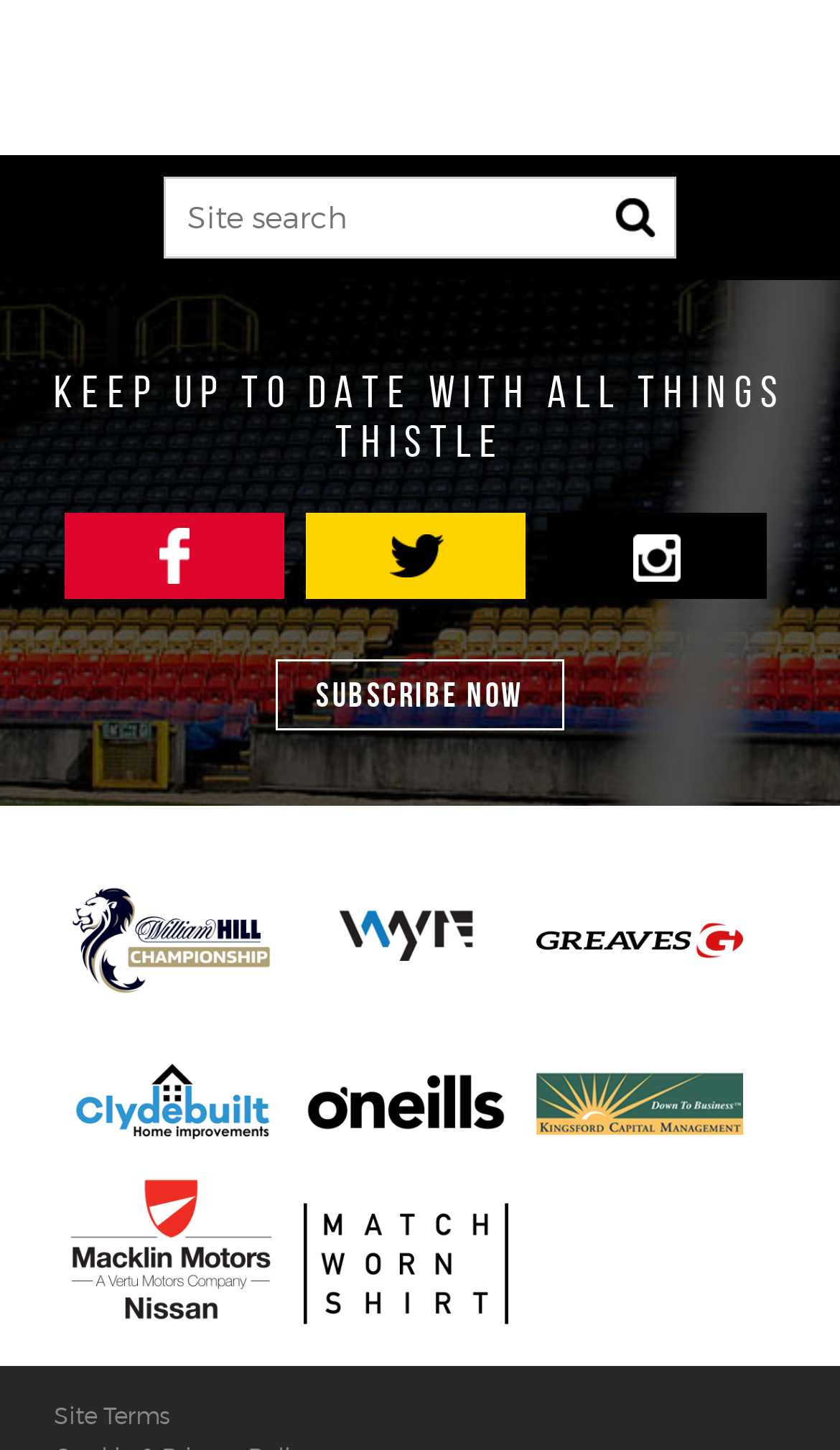Kindly determine the bounding box coordinates of the area that needs to be clicked to fulfill this instruction: "submit search query".

[0.71, 0.123, 0.803, 0.177]